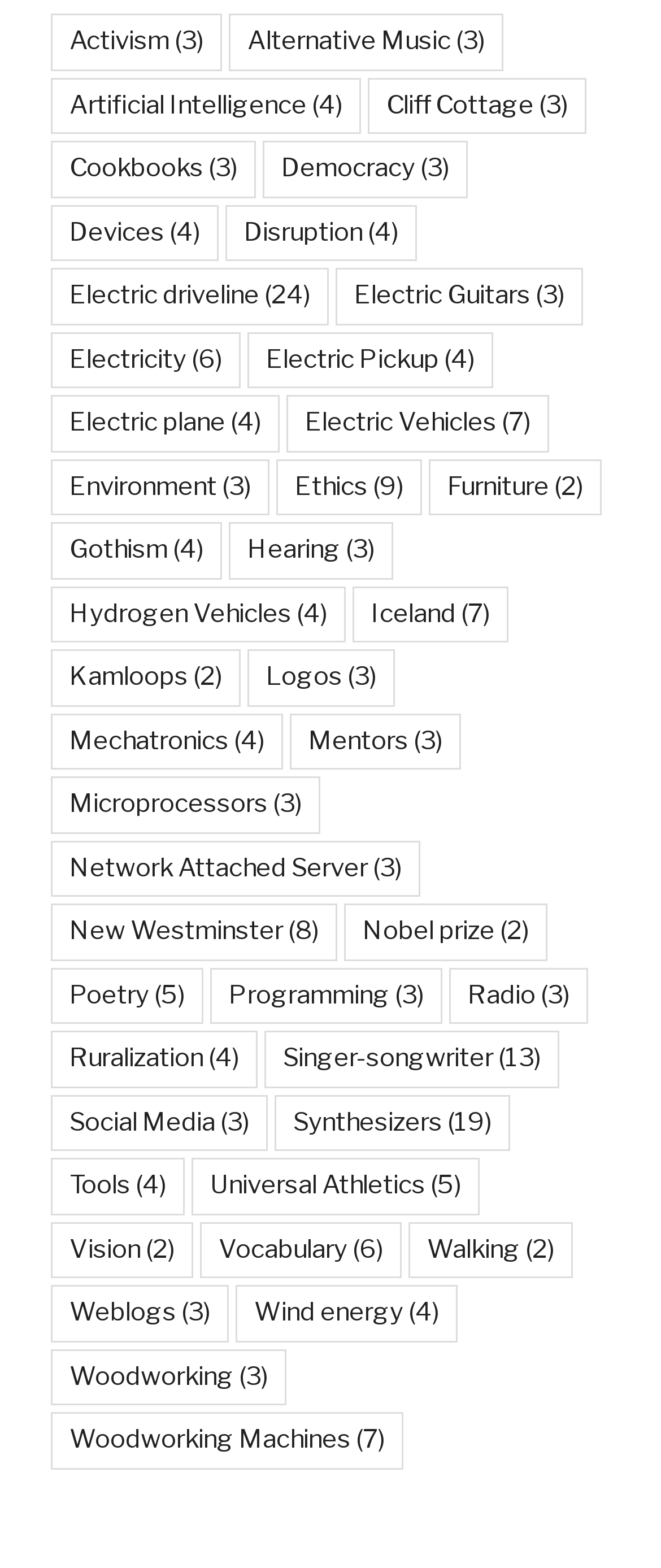What is the topic with the most items?
Based on the visual, give a brief answer using one word or a short phrase.

Synthesizers